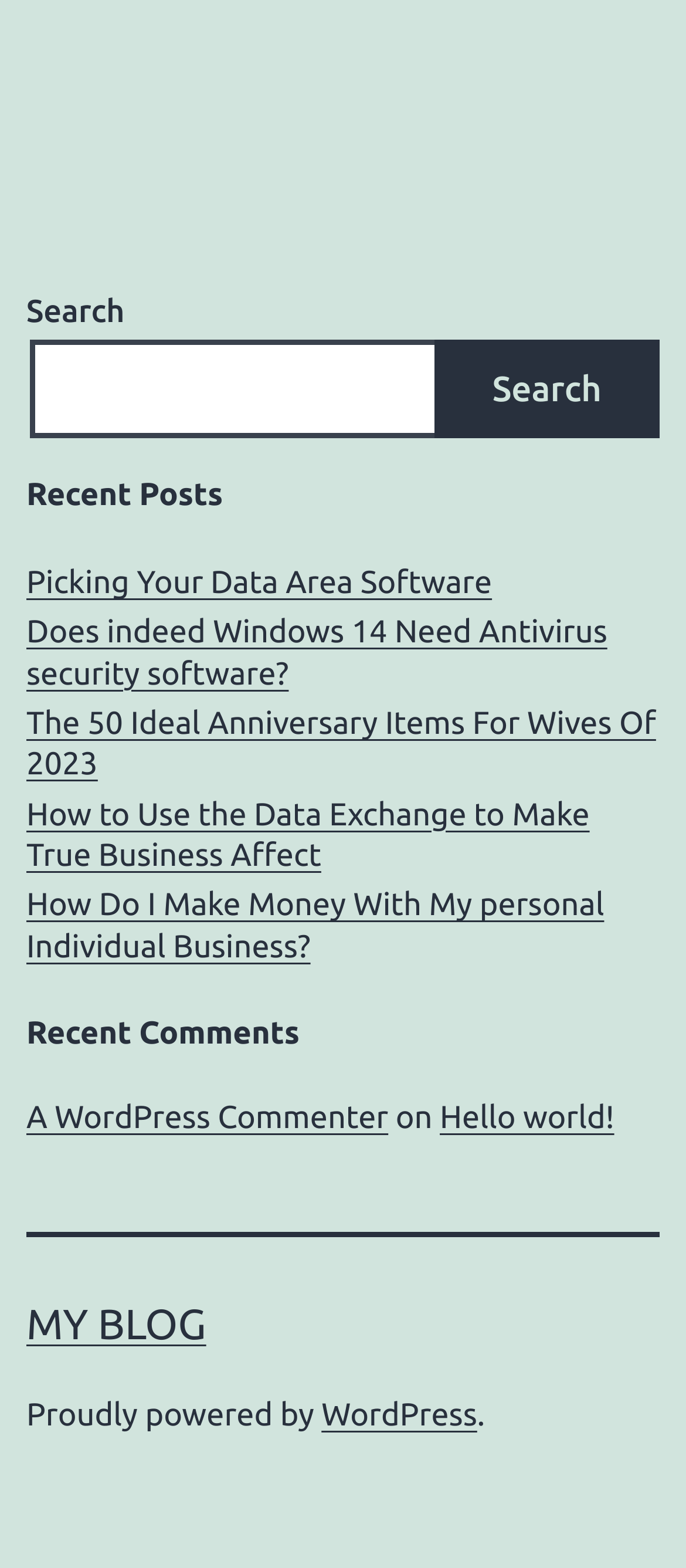How many comments are there in the 'Recent Comments' section?
Using the image, answer in one word or phrase.

1